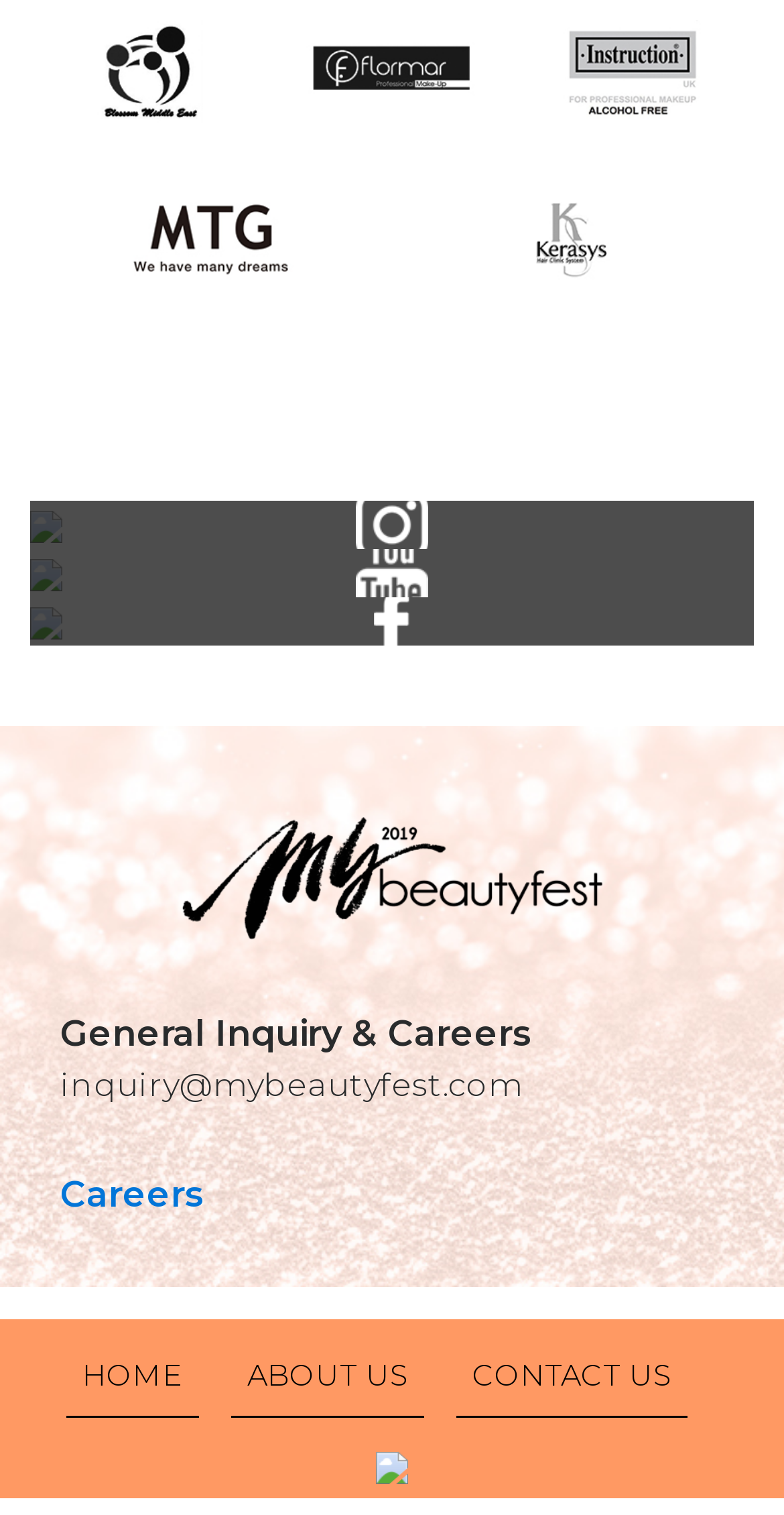Given the element description, predict the bounding box coordinates in the format (top-left x, top-left y, bottom-right x, bottom-right y), using floating point numbers between 0 and 1: About Us

[0.315, 0.896, 0.521, 0.92]